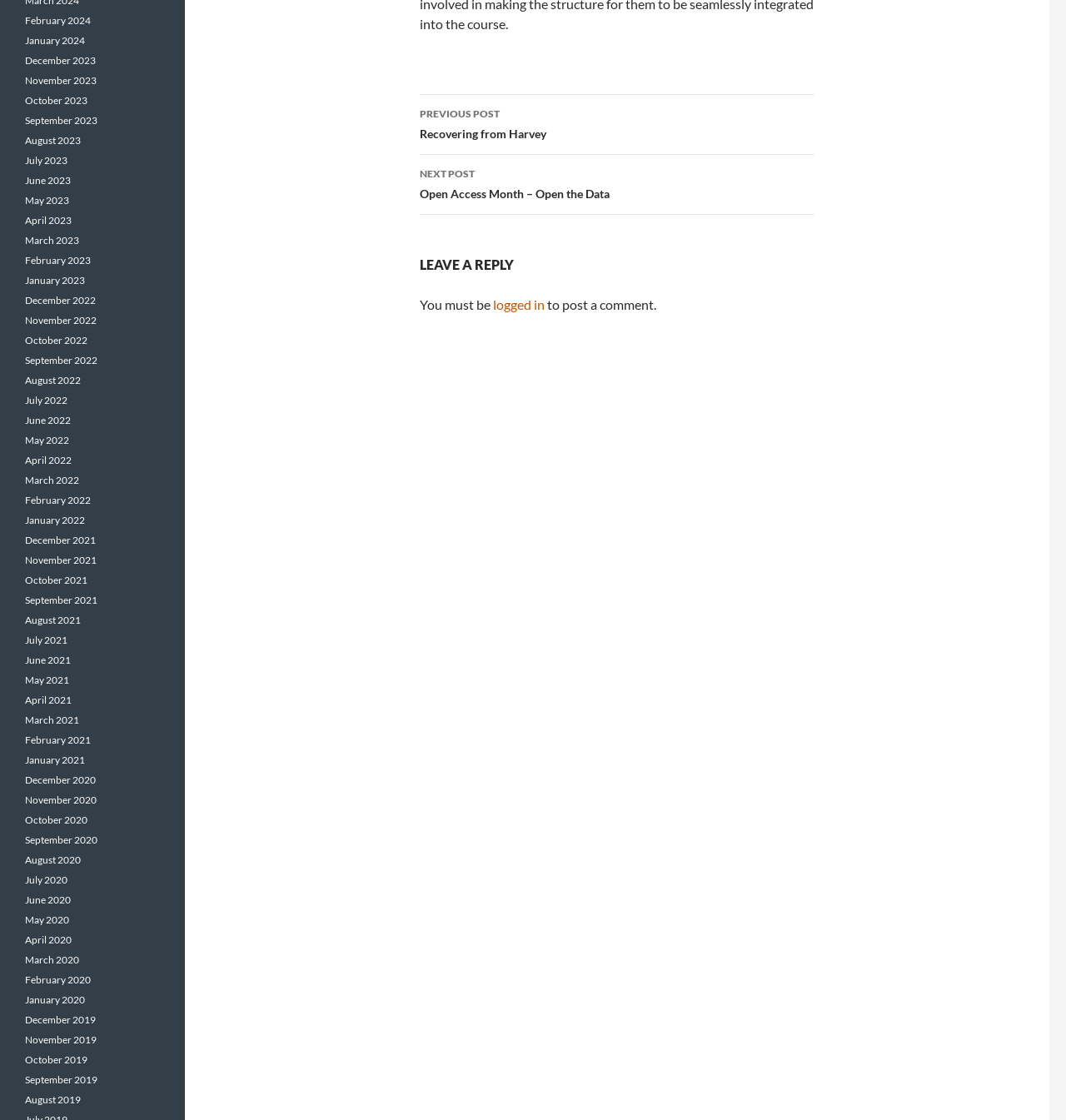Answer the question below with a single word or a brief phrase: 
What are the two navigation links below 'Post navigation'?

PREVIOUS POST and NEXT POST